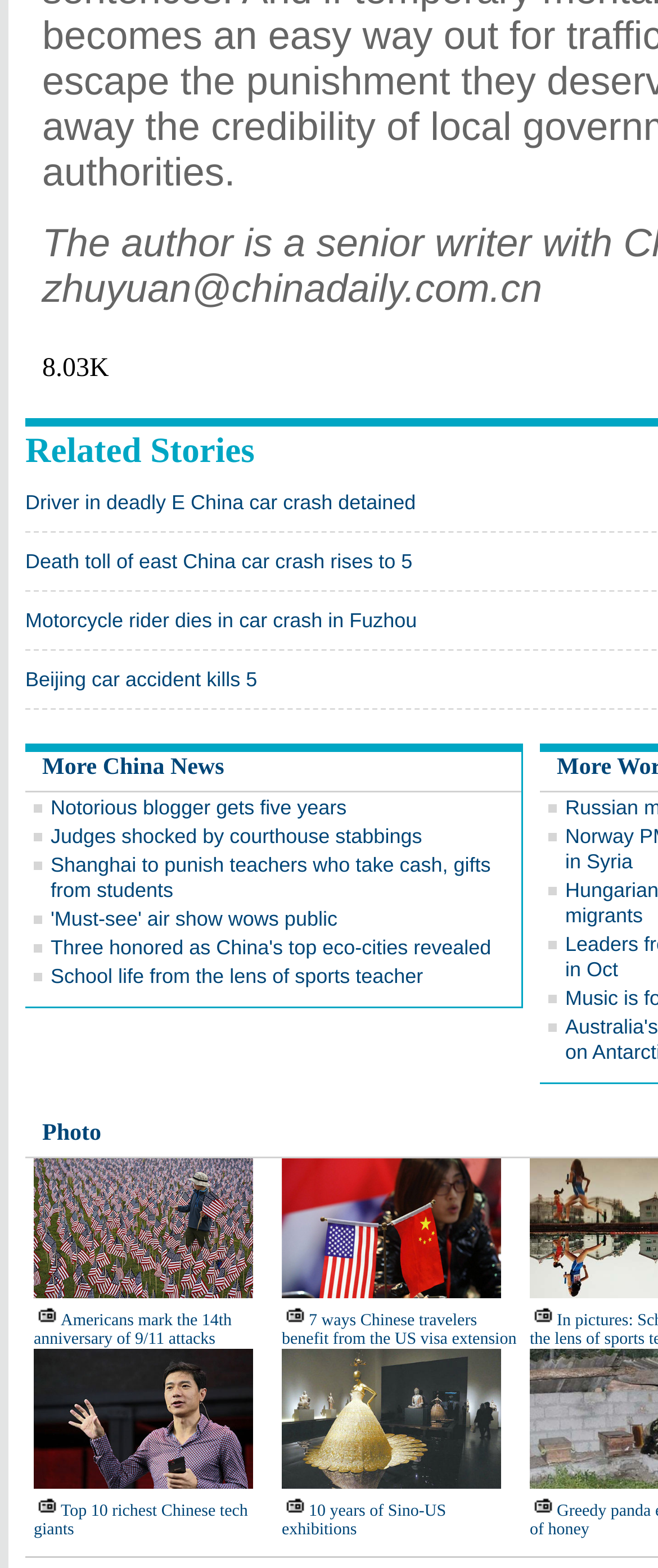Highlight the bounding box coordinates of the region I should click on to meet the following instruction: "Check the photo".

[0.064, 0.715, 0.154, 0.731]